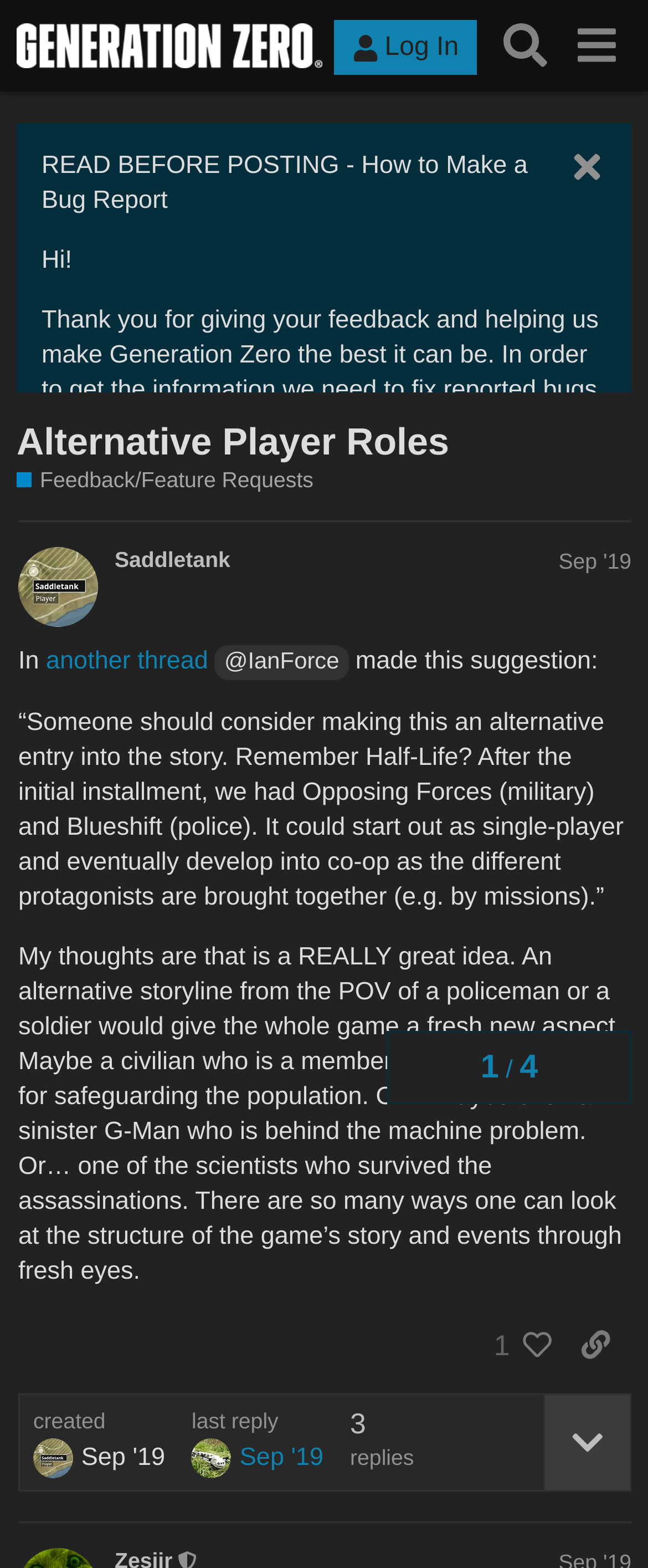Write a detailed summary of the webpage, including text, images, and layout.

This webpage is a forum discussion thread on the Generation Zero Forum, specifically focused on Alternative Player Roles in the game. At the top of the page, there is a header section with a logo and navigation buttons, including "Log In" and "Search". Below this, there is a prominent heading "Alternative Player Roles" and a subheading "Feedback/Feature Requests".

The main content of the page is a discussion thread, with the first post by user @Saddletank. The post is dated September 10, 2019, and includes a quote from another user, @IanForce, suggesting an alternative entry into the game's story. The post also includes the original poster's thoughts on the idea, suggesting different perspectives such as a policeman, soldier, or scientist.

Below the post, there are several buttons, including "1 person liked this post", "Share a link to this post", and "Expand topic details". There is also information about the post, including the date and time it was created, and the date and time of the last reply.

The page also includes a section with guidelines for reporting bugs, including a template for posting bug reports with fields for platform, description, steps to reproduce, and other relevant information.